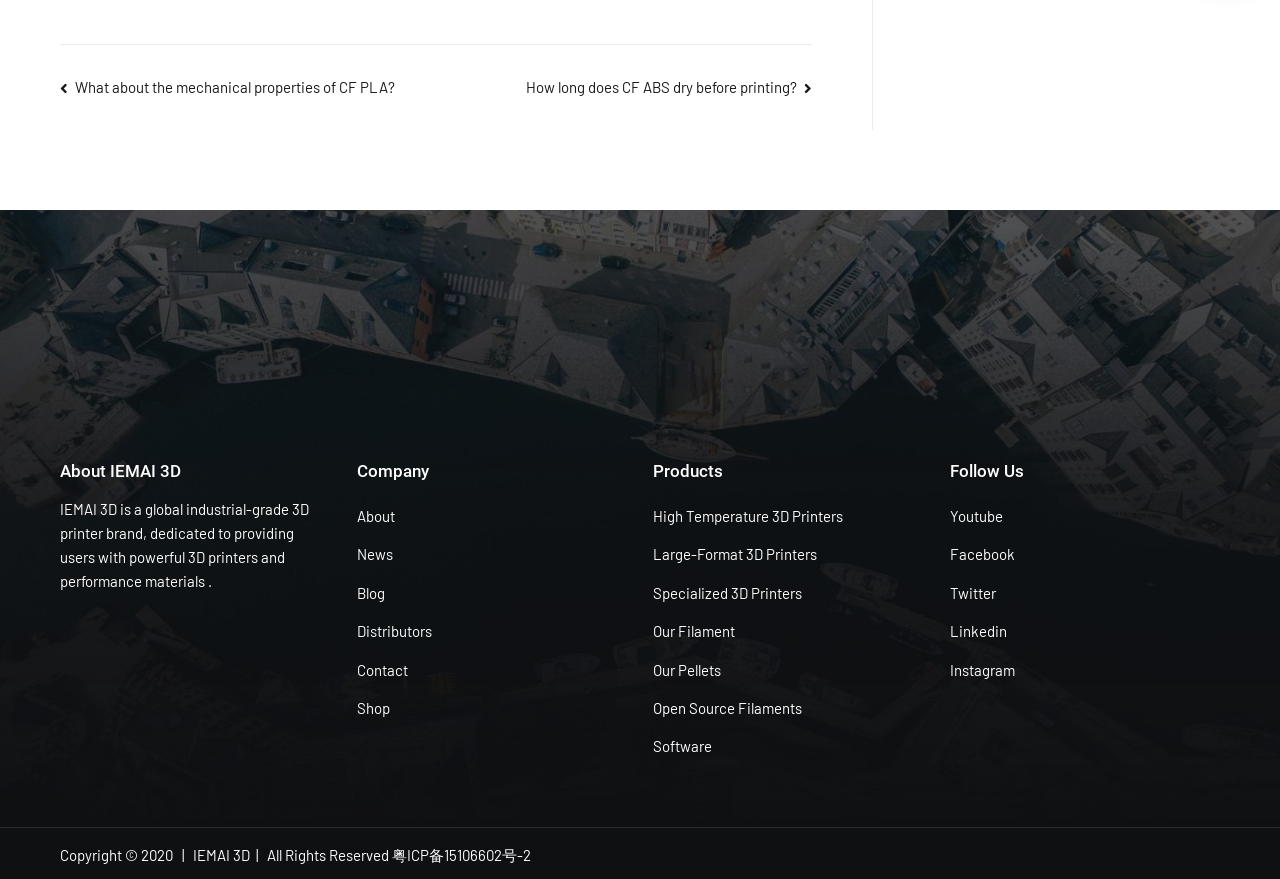Identify the bounding box coordinates for the element you need to click to achieve the following task: "View 'High Temperature 3D Printers'". Provide the bounding box coordinates as four float numbers between 0 and 1, in the form [left, top, right, bottom].

[0.51, 0.565, 0.721, 0.609]